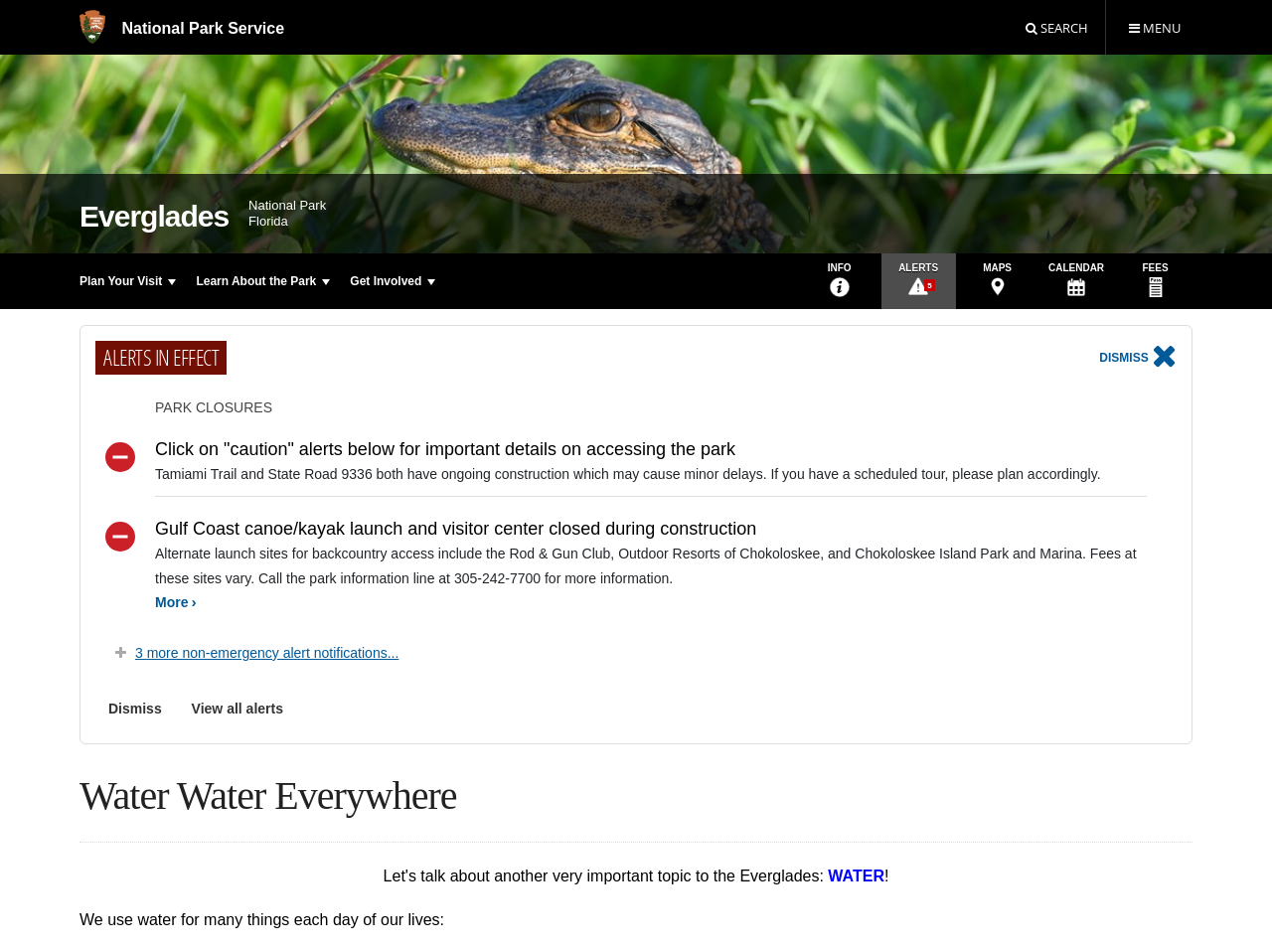Locate the bounding box of the UI element defined by this description: "Learn About the Park". The coordinates should be given as four float numbers between 0 and 1, formatted as [left, top, right, bottom].

[0.146, 0.266, 0.267, 0.325]